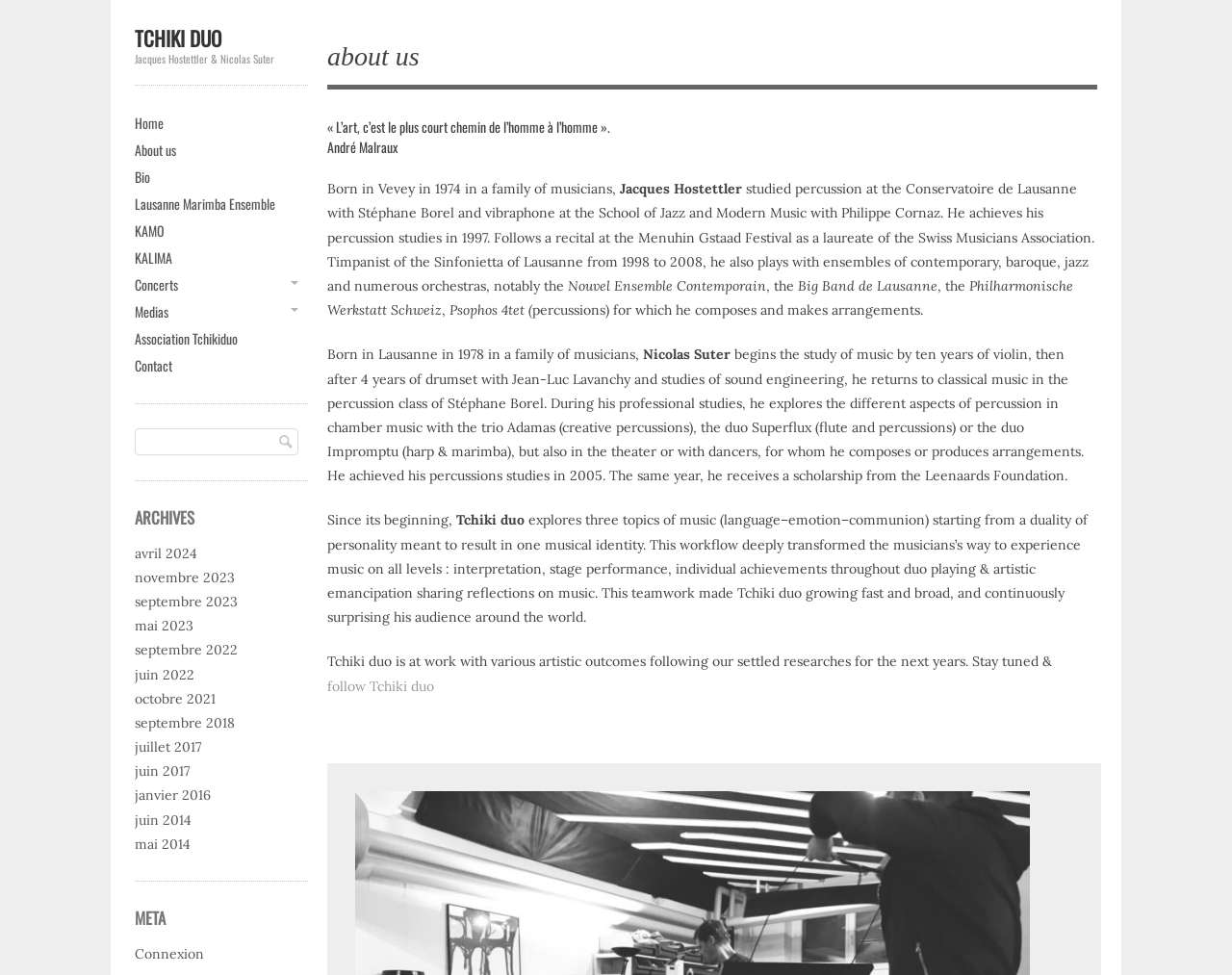Identify the bounding box coordinates for the region to click in order to carry out this instruction: "Click on the 'Concerts' link". Provide the coordinates using four float numbers between 0 and 1, formatted as [left, top, right, bottom].

[0.109, 0.278, 0.25, 0.306]